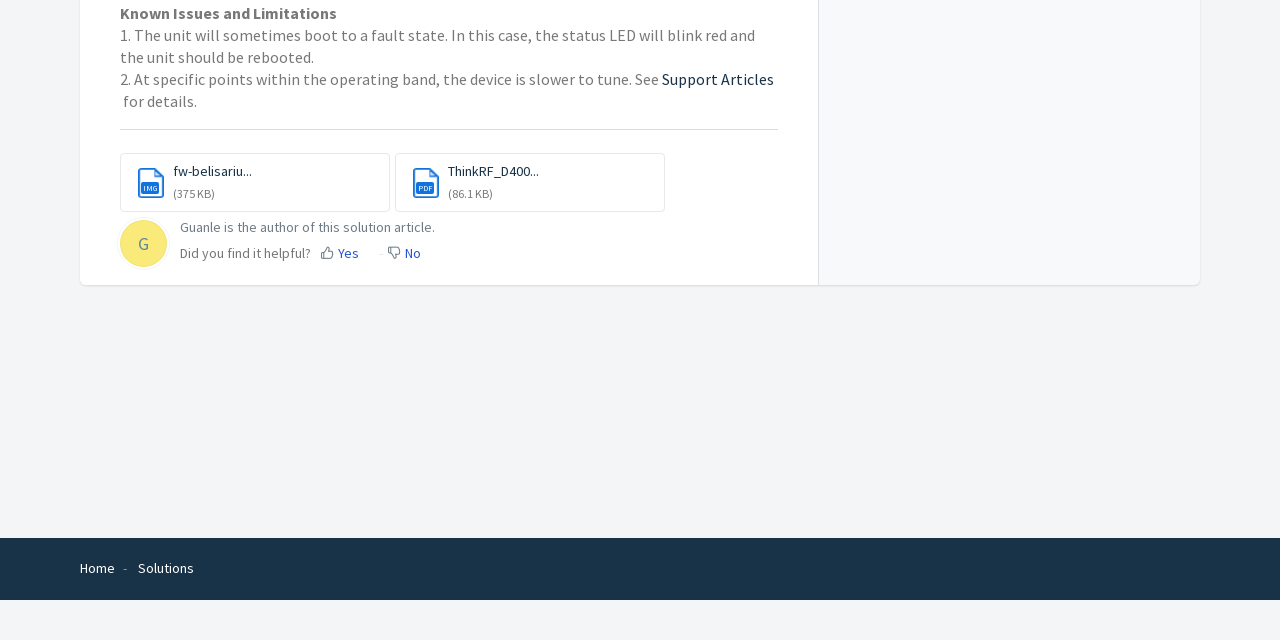Determine the bounding box coordinates in the format (top-left x, top-left y, bottom-right x, bottom-right y). Ensure all values are floating point numbers between 0 and 1. Identify the bounding box of the UI element described by: fw-belisariu...

[0.135, 0.253, 0.197, 0.281]